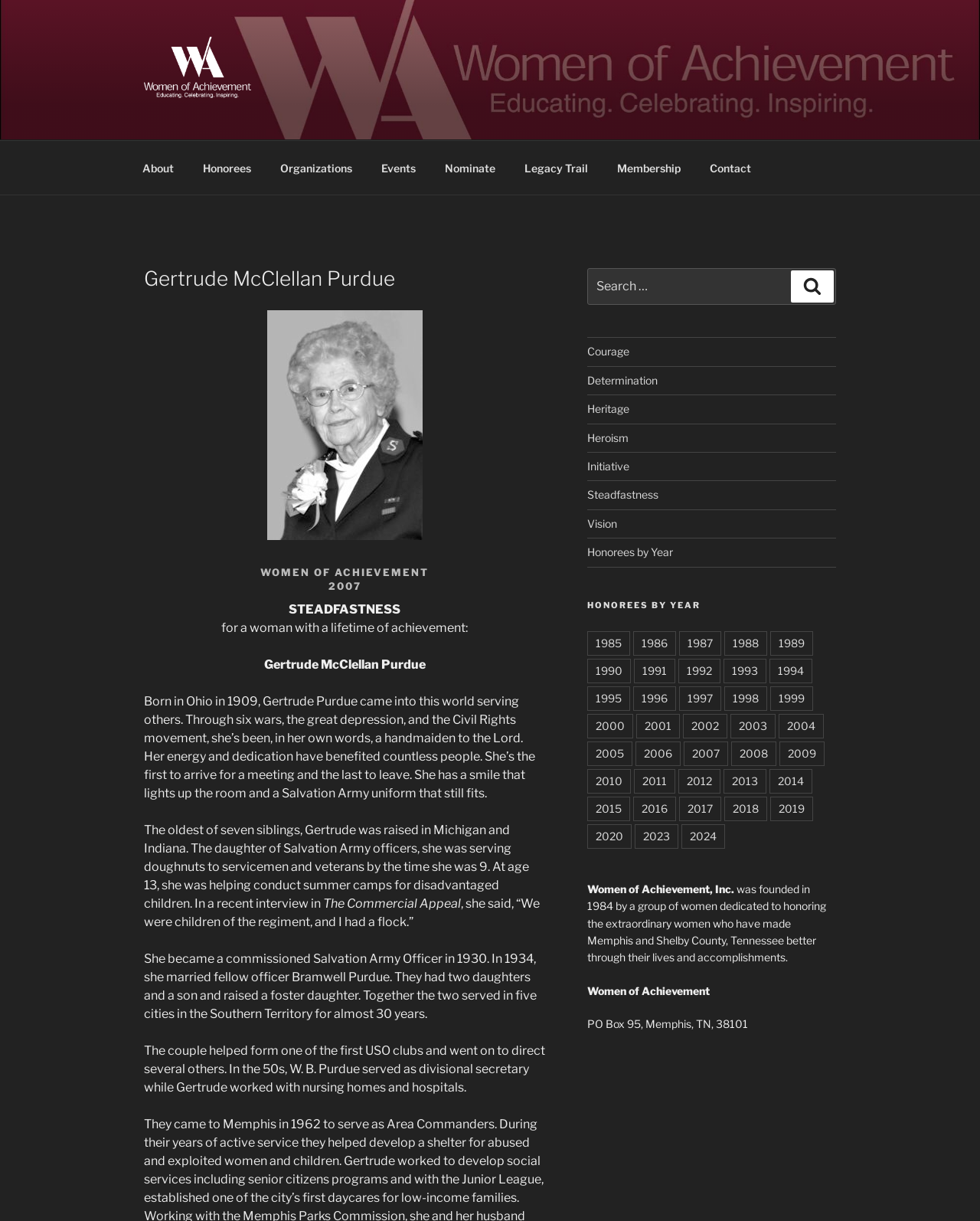How many links are there in the top menu?
Look at the webpage screenshot and answer the question with a detailed explanation.

By examining the navigation element 'Top Menu', I count 8 links: 'About', 'Honorees', 'Organizations', 'Events', 'Nominate', 'Legacy Trail', 'Membership', and 'Contact'.